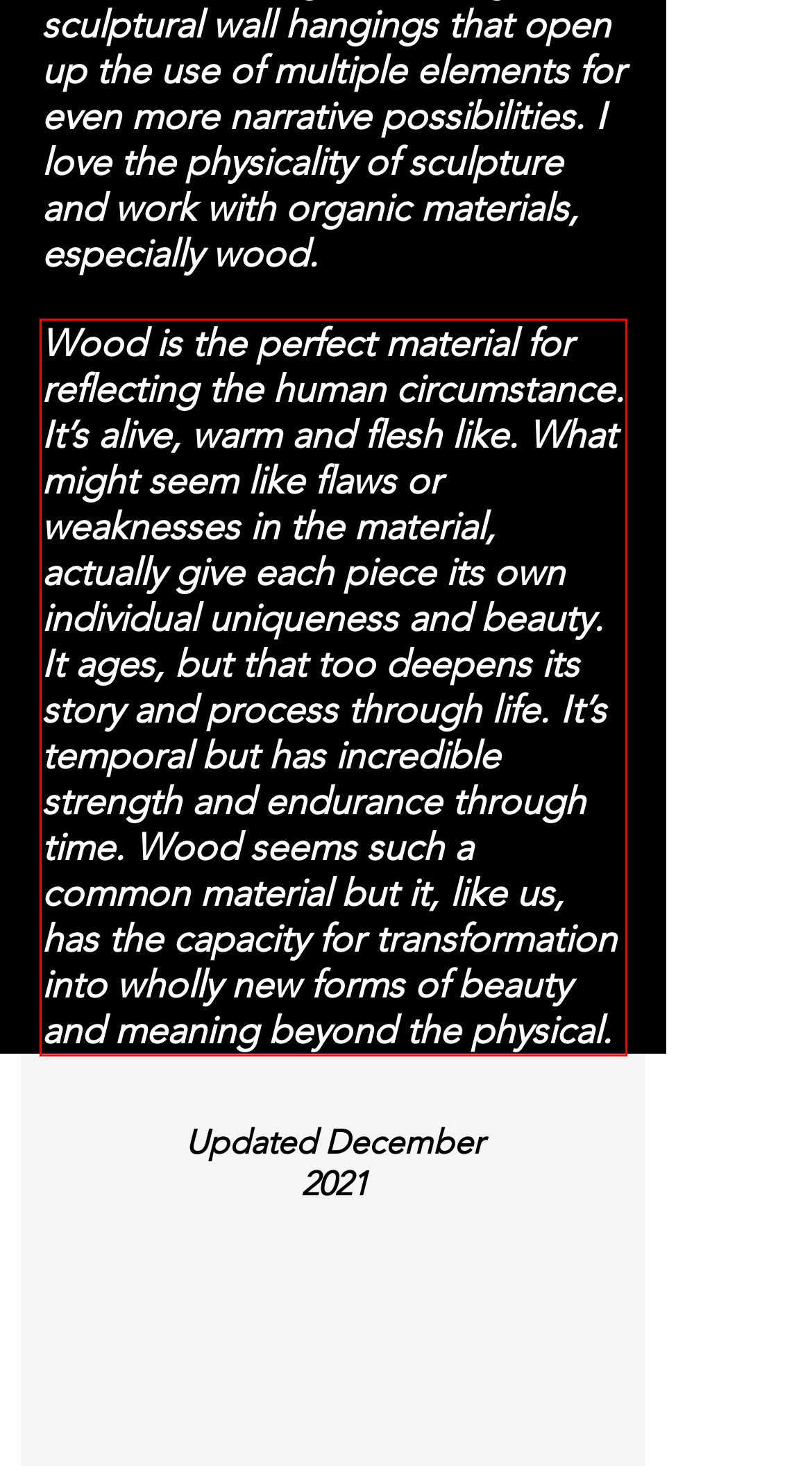Using the provided screenshot of a webpage, recognize the text inside the red rectangle bounding box by performing OCR.

Wood is the perfect material for reflecting the human circumstance. It’s alive, warm and flesh like. What might seem like flaws or weaknesses in the material, actually give each piece its own individual uniqueness and beauty. It ages, but that too deepens its story and process through life. It’s temporal but has incredible strength and endurance through time. Wood seems such a common material but it, like us, has the capacity for transformation into wholly new forms of beauty and meaning beyond the physical.